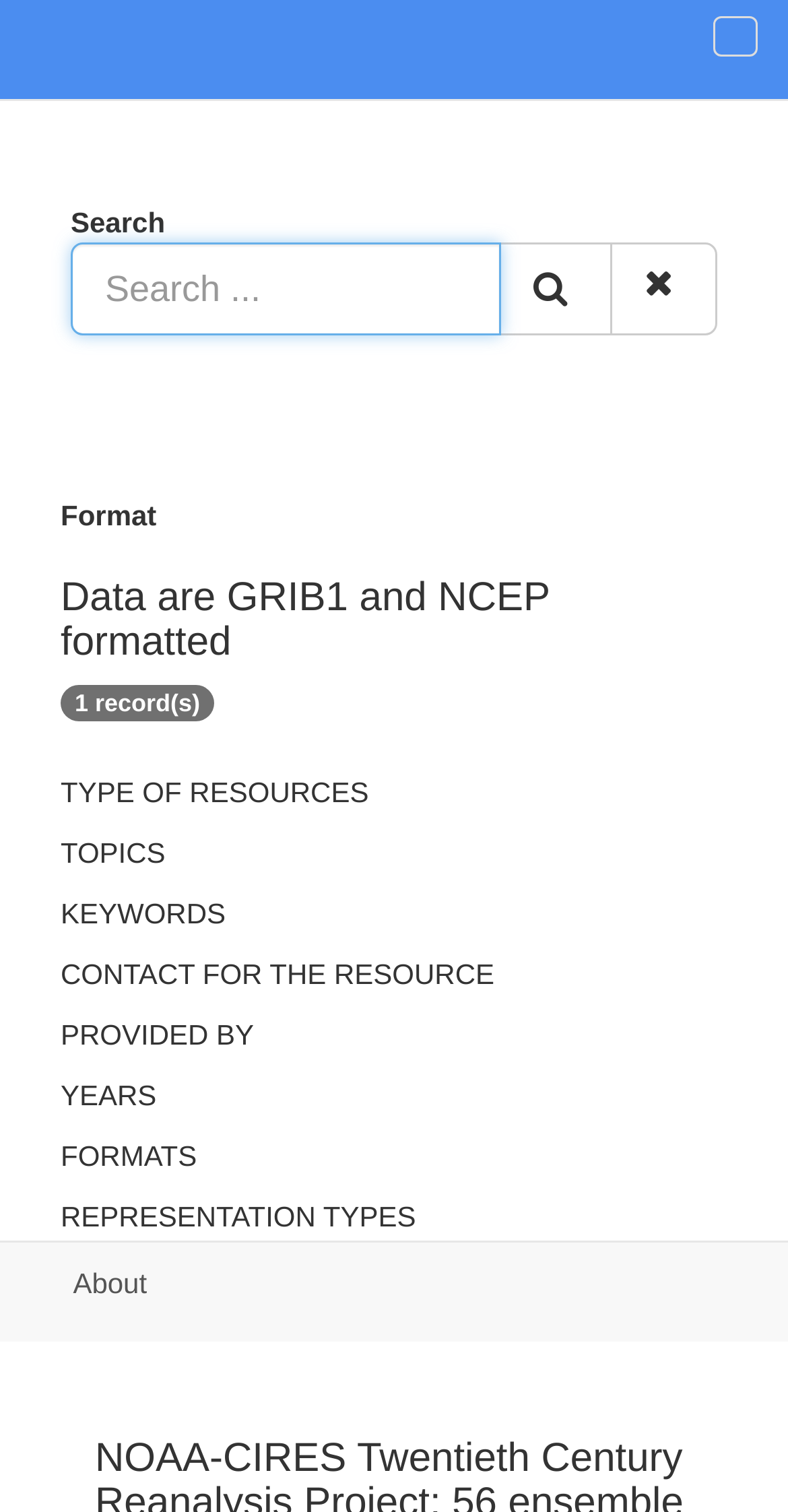How many records are currently displayed?
Answer with a single word or phrase, using the screenshot for reference.

1 record